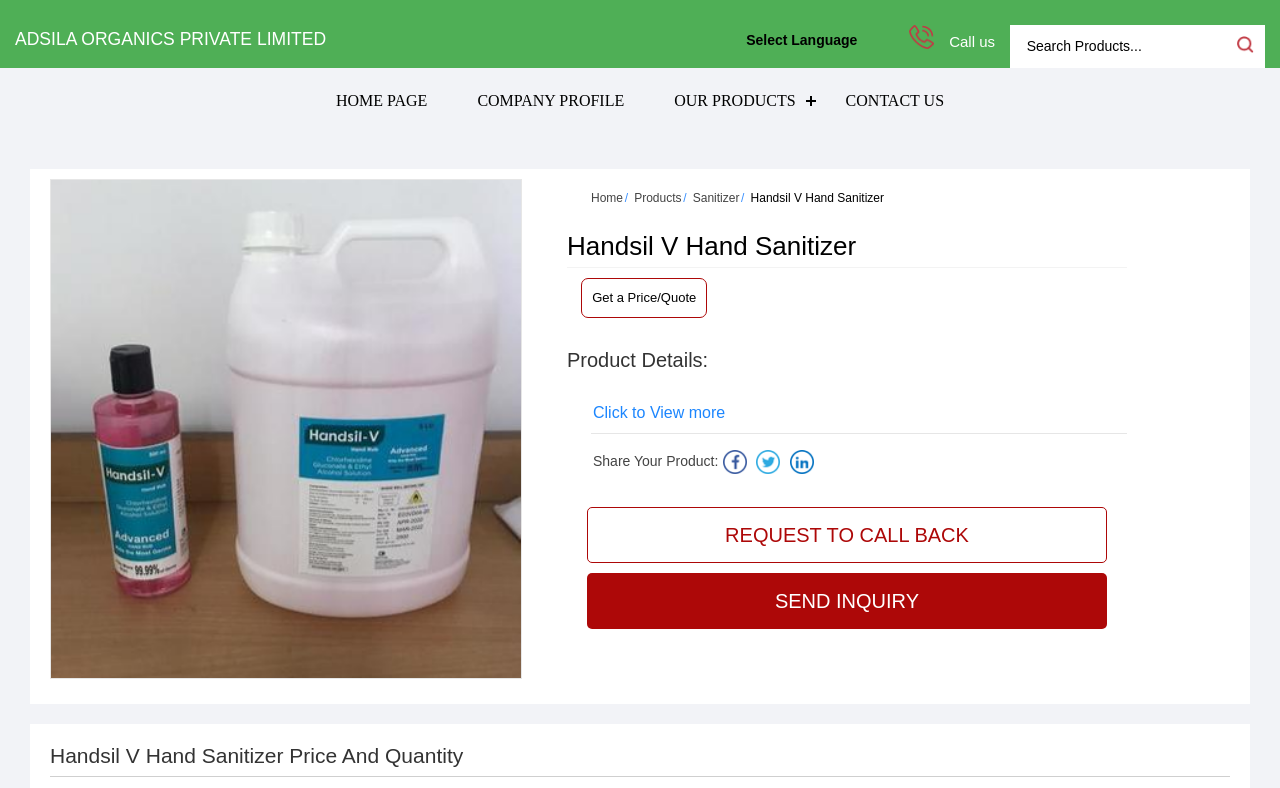What is the company name?
Please use the image to provide an in-depth answer to the question.

The company name can be found in the heading element at the top of the webpage, which reads 'ADSILA ORGANICS PRIVATE LIMITED'.